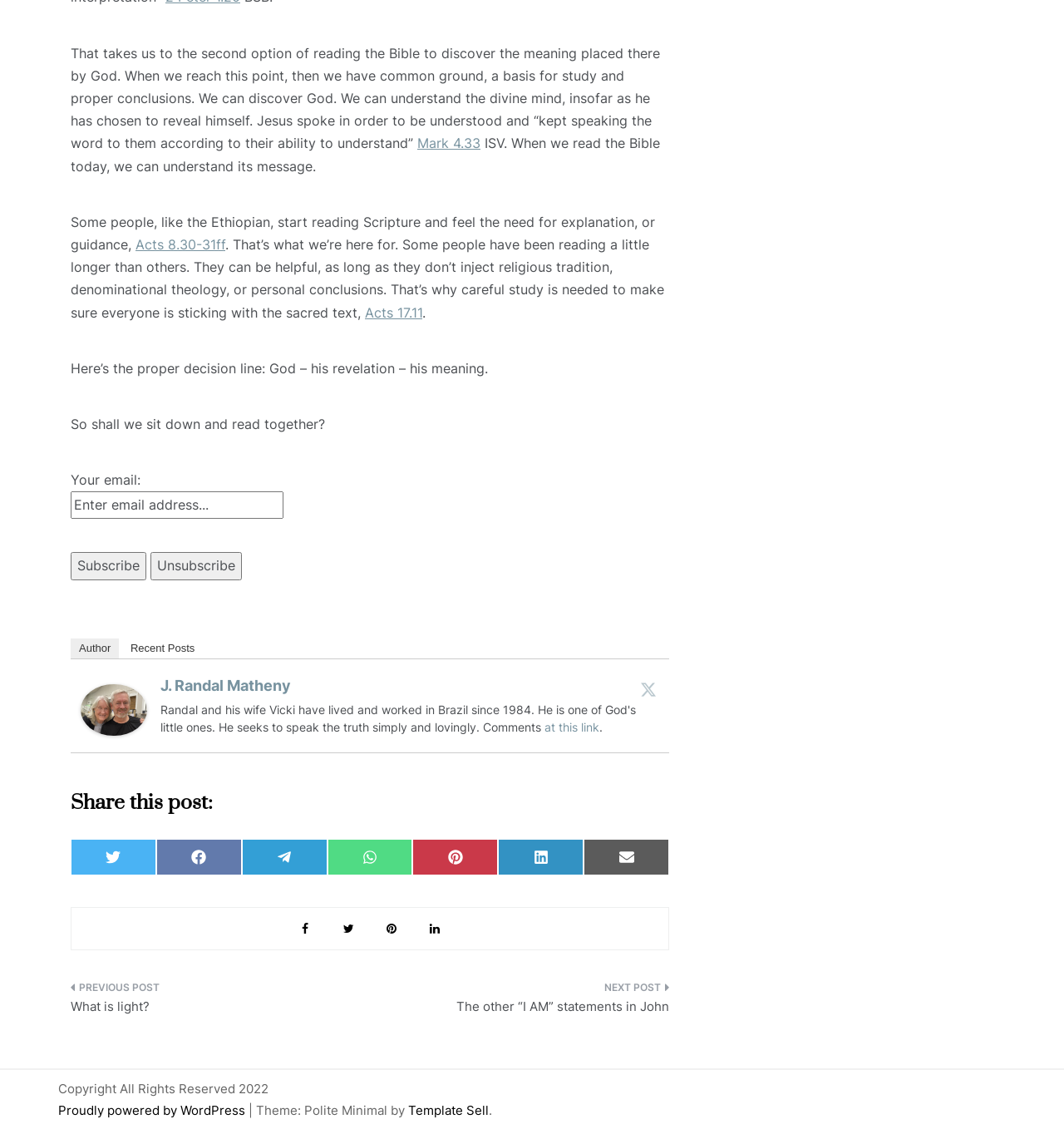Determine the bounding box coordinates of the clickable region to carry out the instruction: "Read the previous post".

[0.066, 0.867, 0.336, 0.908]